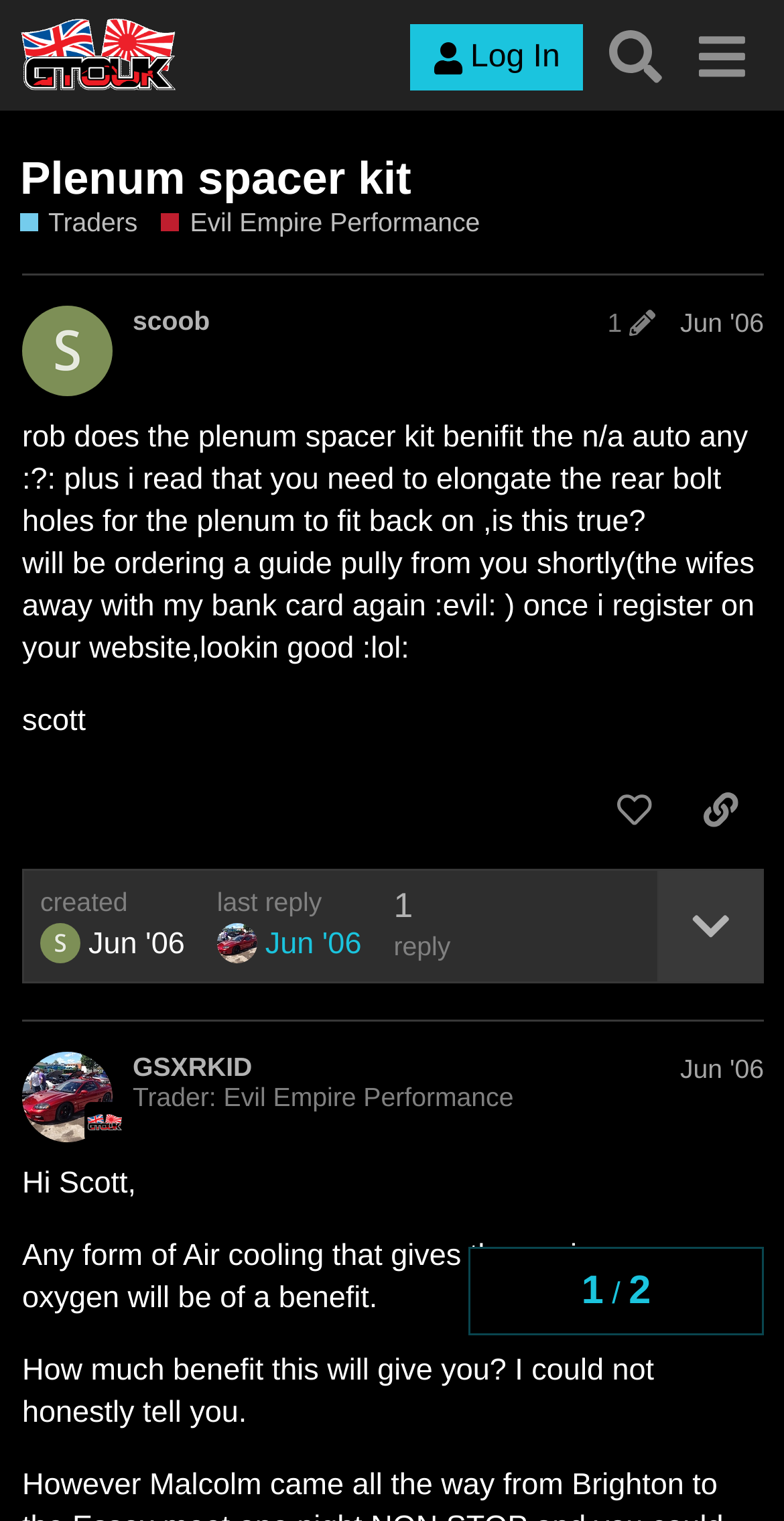Give a one-word or short phrase answer to this question: 
What is the topic of the discussion?

Plenum spacer kit